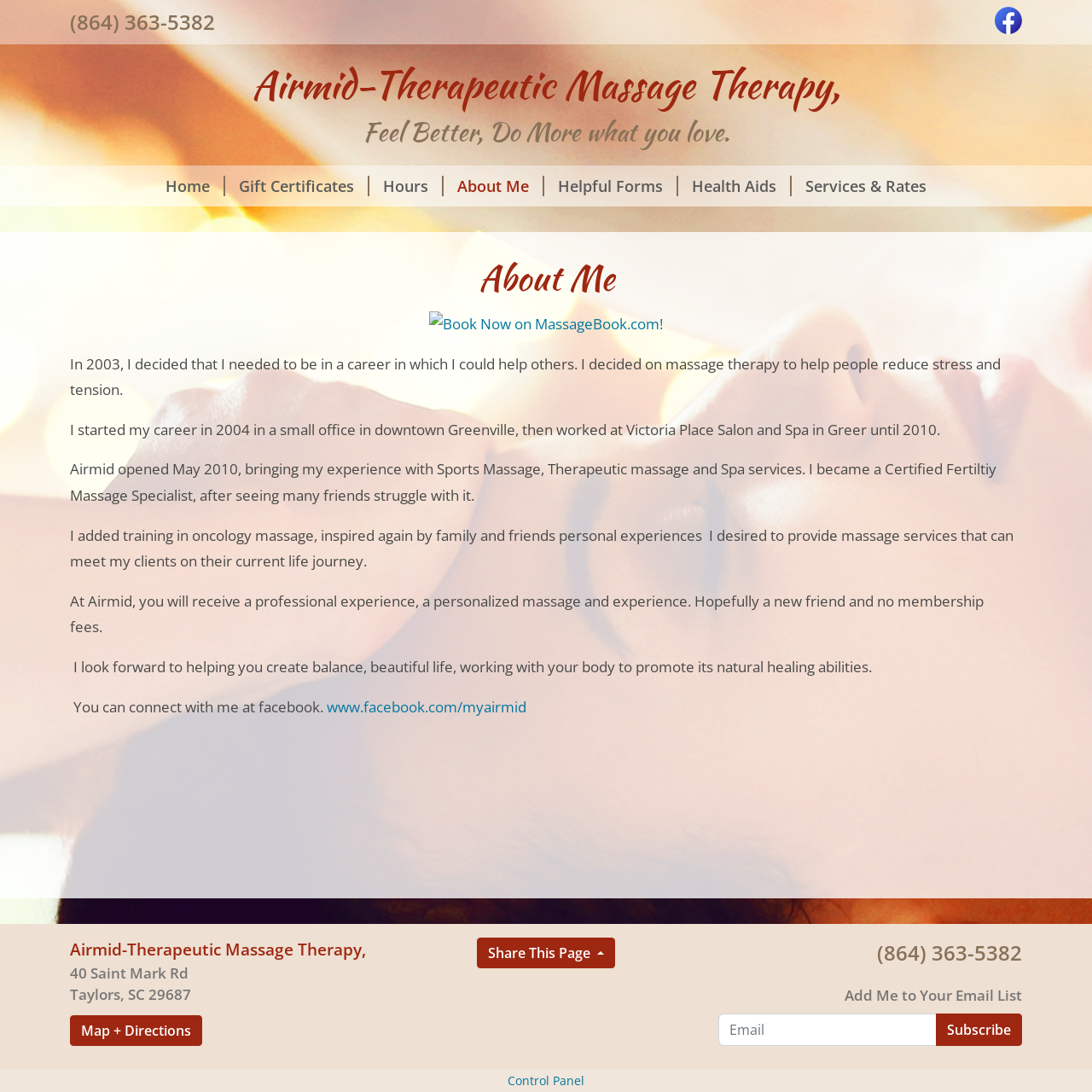Please locate the bounding box coordinates of the element that should be clicked to complete the given instruction: "Get directions to the massage therapy location".

[0.064, 0.93, 0.185, 0.958]